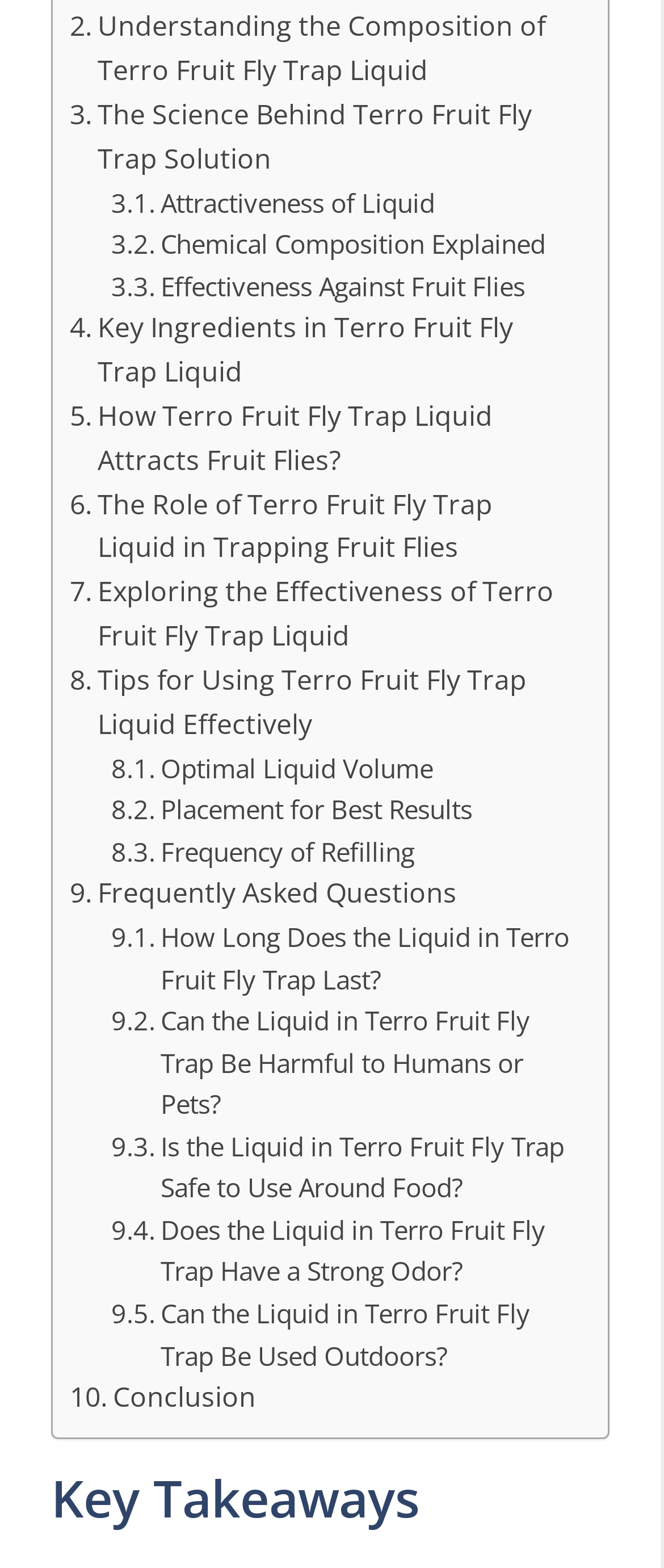Please find the bounding box coordinates (top-left x, top-left y, bottom-right x, bottom-right y) in the screenshot for the UI element described as follows: Attractiveness of Liquid

[0.167, 0.116, 0.655, 0.142]